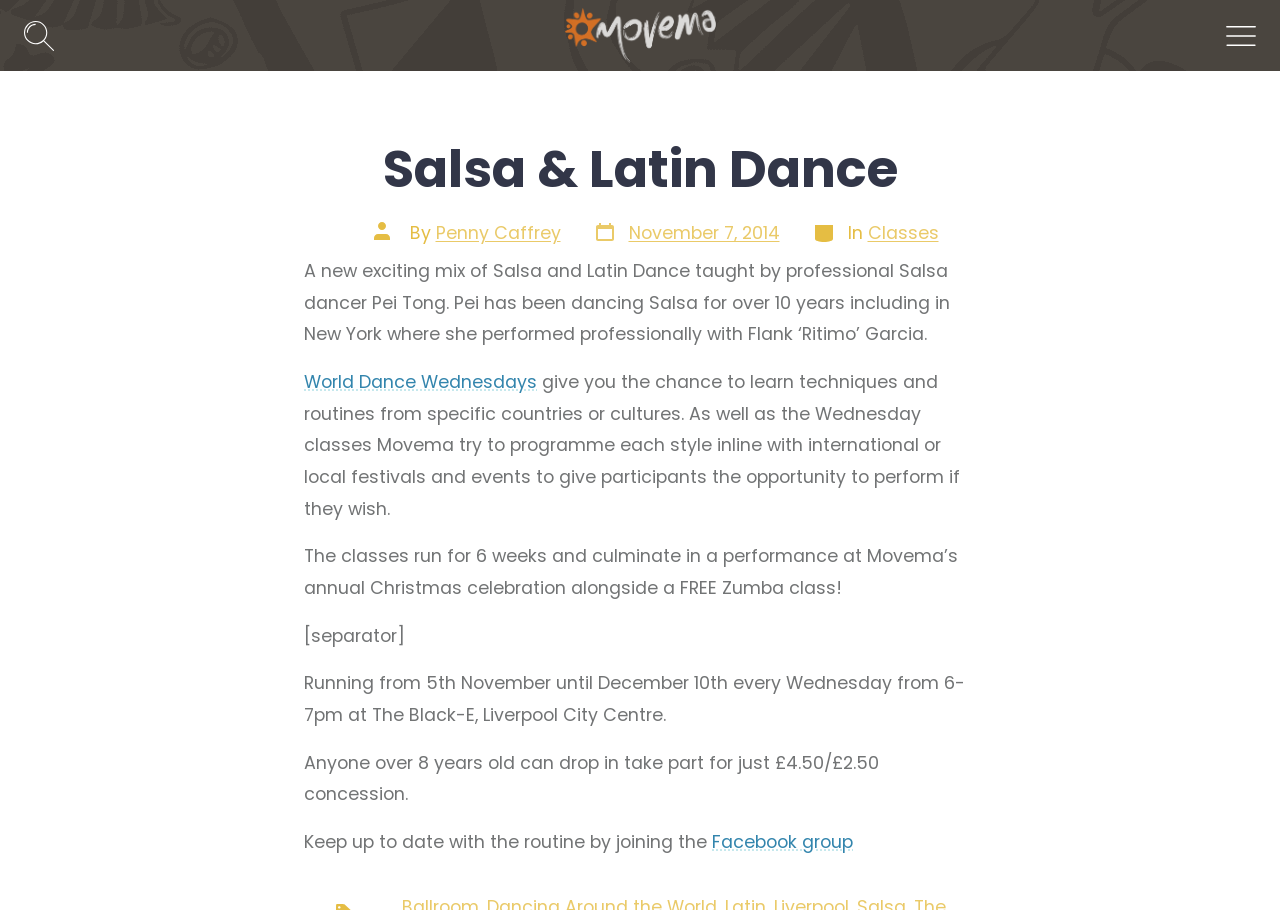What is the cost of the class for concessions?
Based on the image, give a concise answer in the form of a single word or short phrase.

£2.50